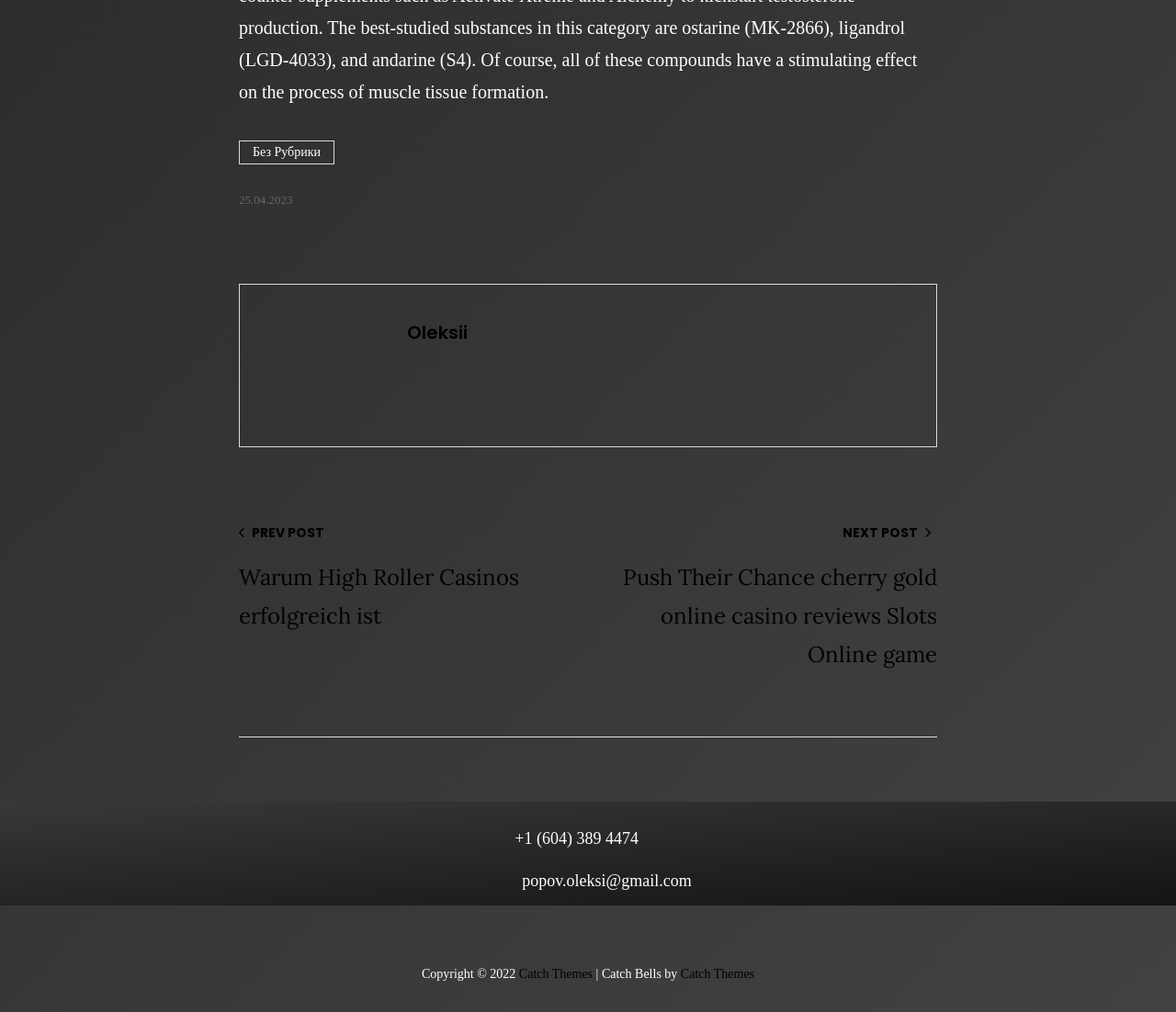What is the year of the copyright?
Based on the screenshot, give a detailed explanation to answer the question.

I found the year of the copyright by looking at the StaticText element with the text 'Copyright © 2022'.